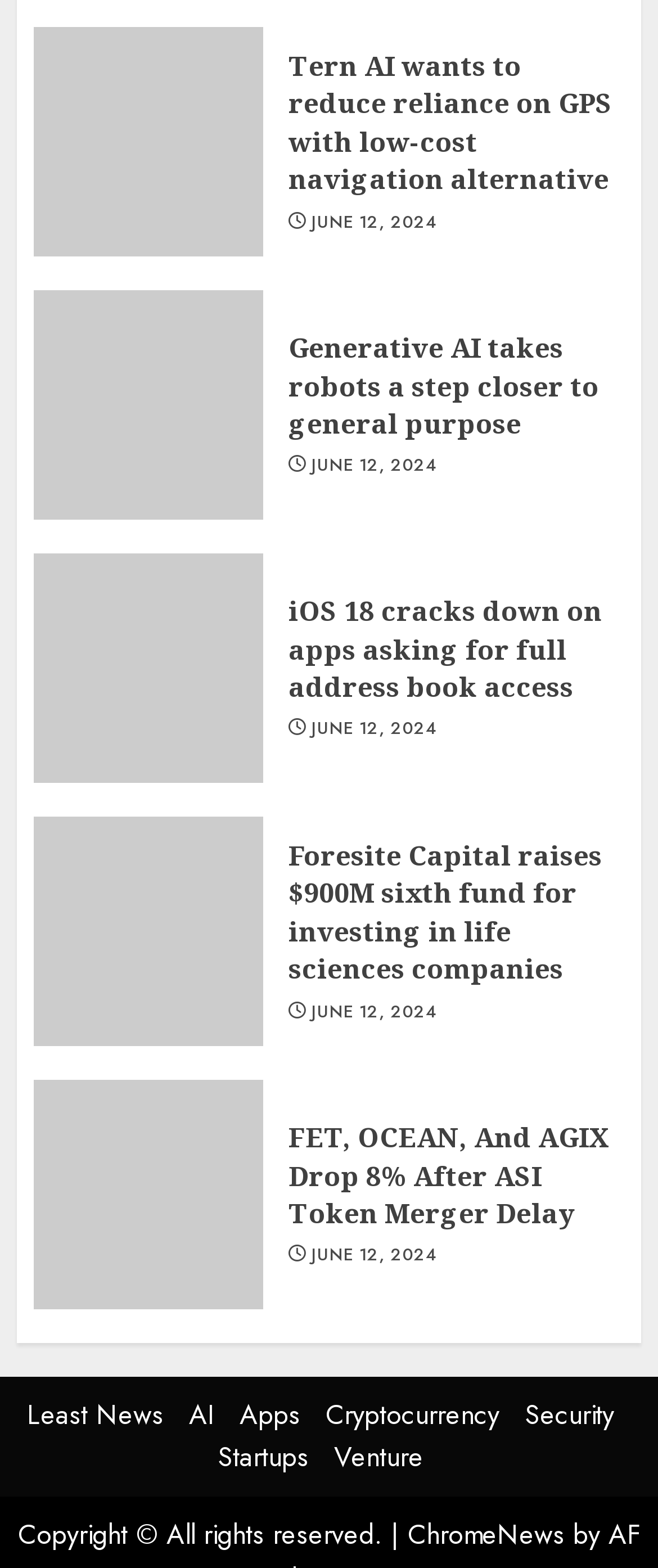Specify the bounding box coordinates of the area to click in order to follow the given instruction: "Read news about Tern AI."

[0.438, 0.03, 0.949, 0.127]